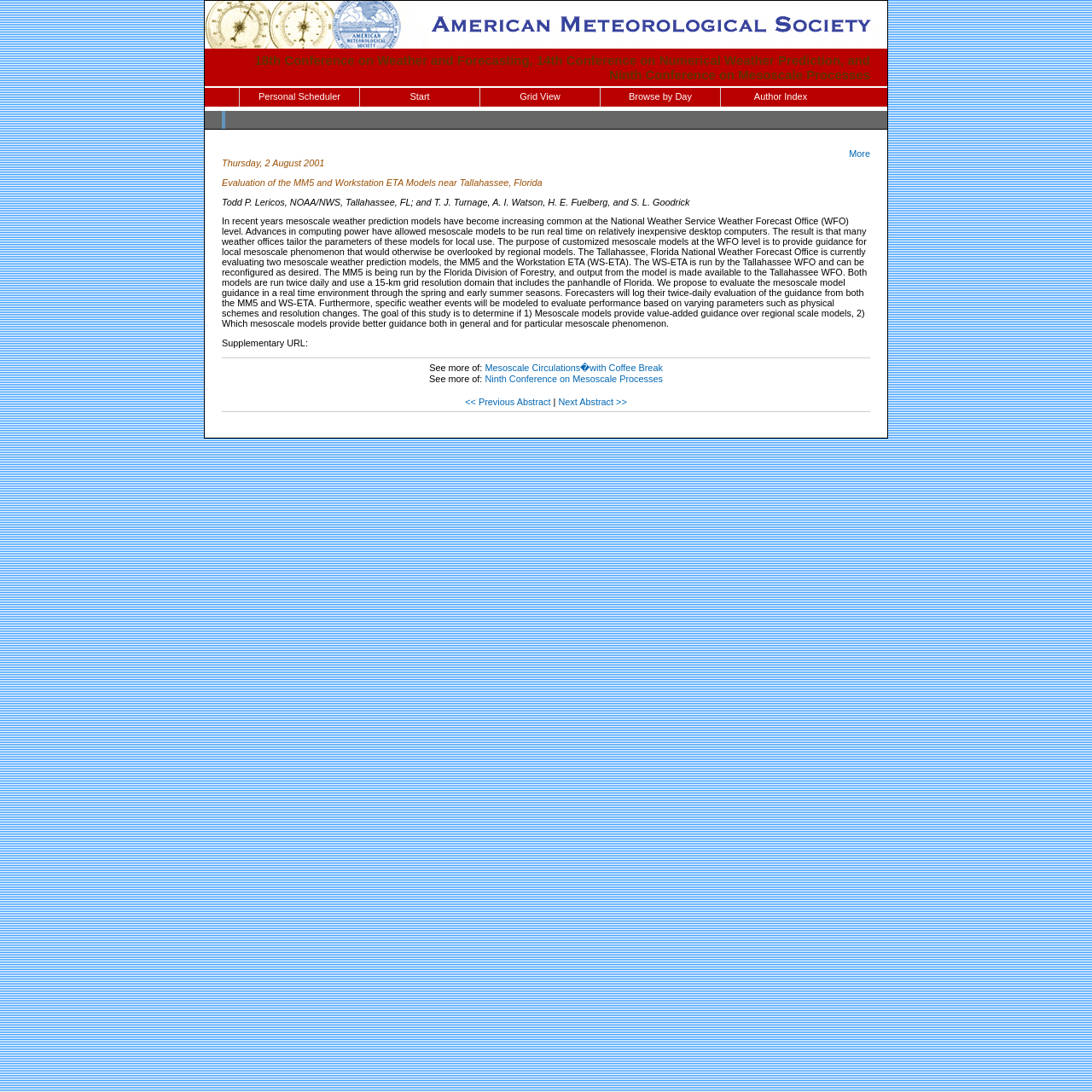Locate the bounding box coordinates of the element I should click to achieve the following instruction: "Visit the American Meteorological Society website".

[0.188, 0.035, 0.812, 0.047]